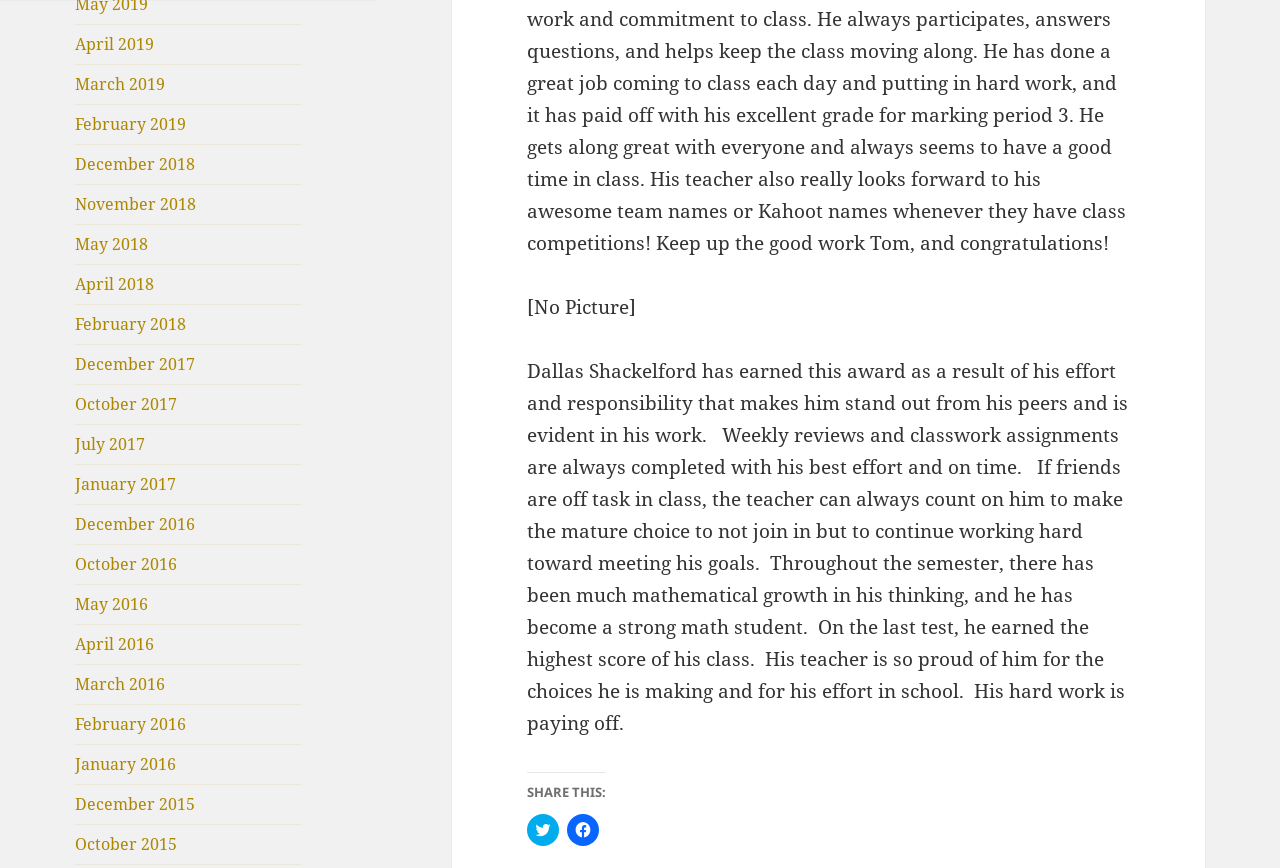What is the highest score earned by Dallas Shackelford?
Please provide a comprehensive answer to the question based on the webpage screenshot.

According to the text, on the last test, Dallas Shackelford earned the highest score of his class, which indicates his mathematical growth and strong performance in math.